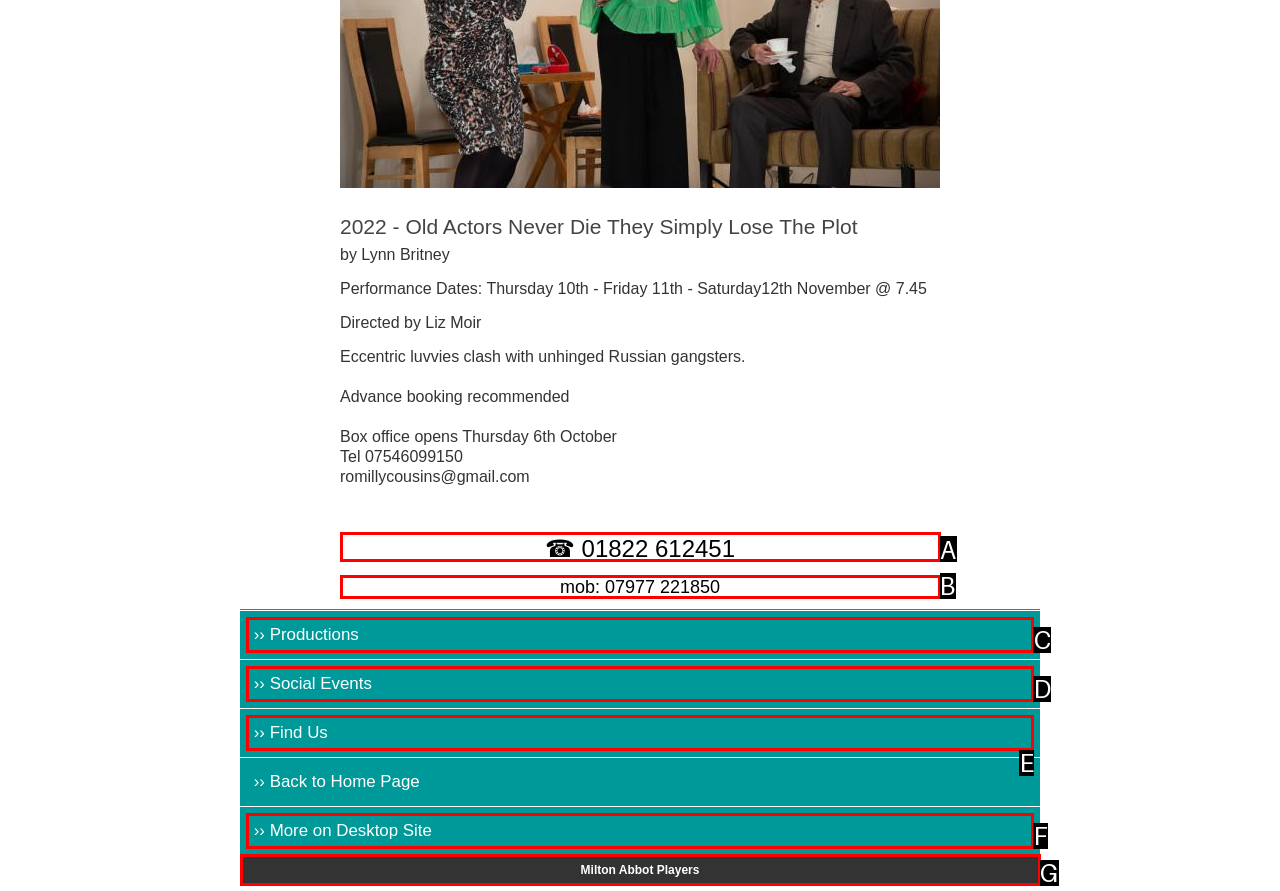What letter corresponds to the UI element described here: ›› Productions
Reply with the letter from the options provided.

C